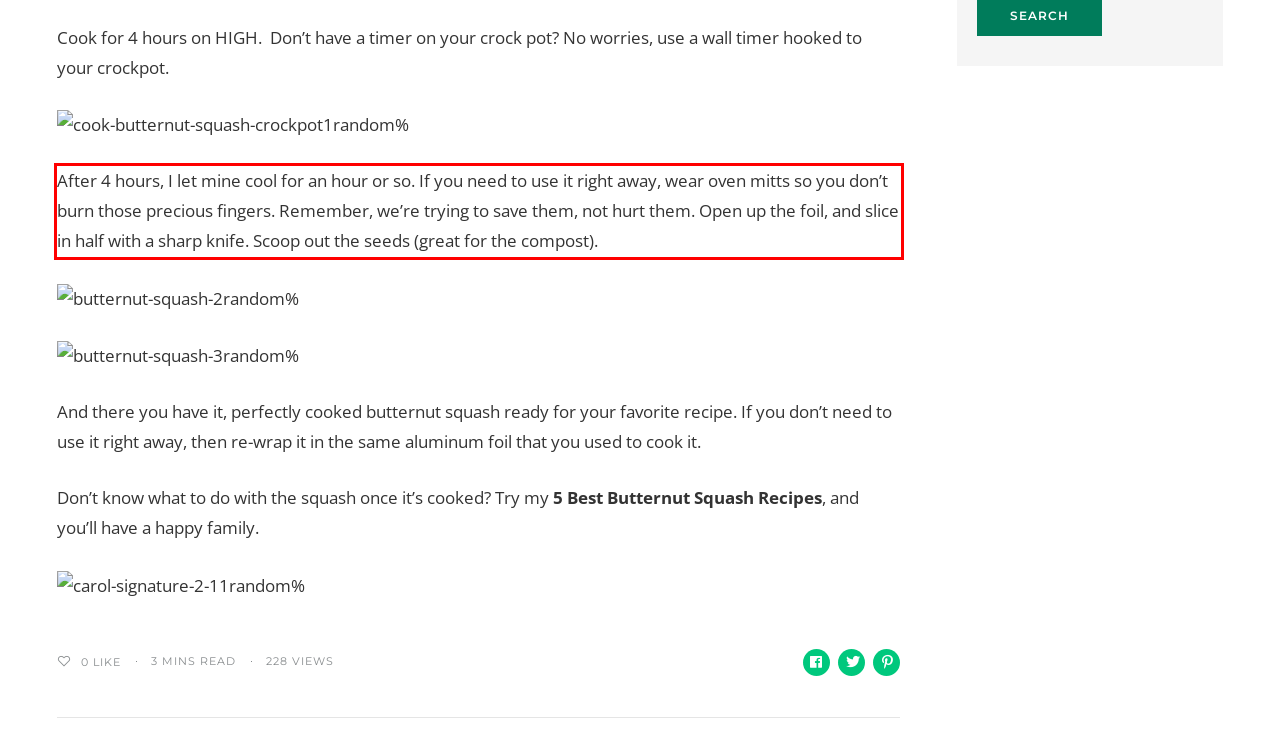You are given a screenshot showing a webpage with a red bounding box. Perform OCR to capture the text within the red bounding box.

After 4 hours, I let mine cool for an hour or so. If you need to use it right away, wear oven mitts so you don’t burn those precious fingers. Remember, we’re trying to save them, not hurt them. Open up the foil, and slice in half with a sharp knife. Scoop out the seeds (great for the compost).